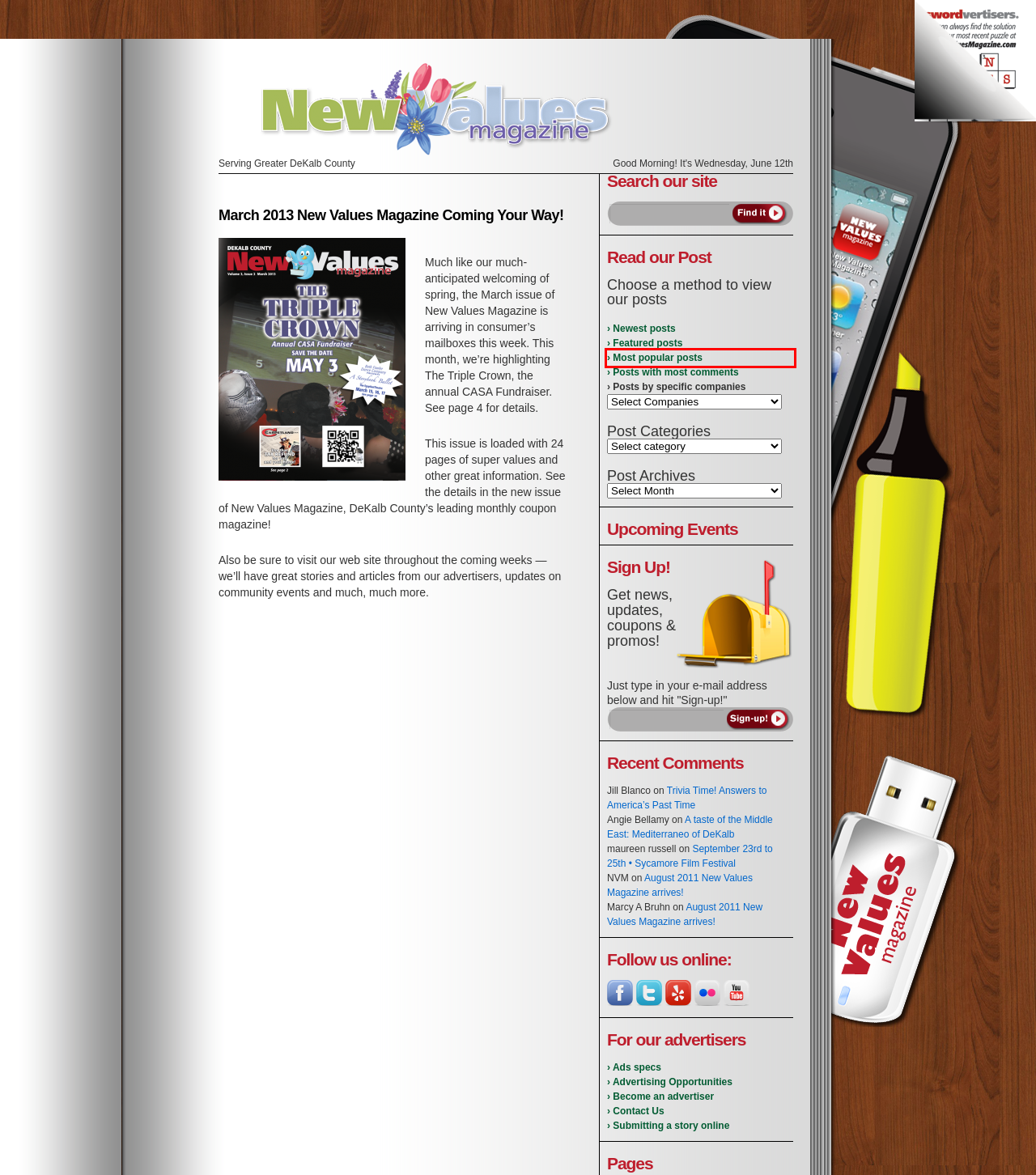Given a screenshot of a webpage featuring a red bounding box, identify the best matching webpage description for the new page after the element within the red box is clicked. Here are the options:
A. Advertising Opportunities | New Values Magazine
B. Advertisement Specifications | New Values Magazine
C. Most Commented | New Values Magazine
D. Featured Post | New Values Magazine
E. New Values Magazine | Serving Greater DeKalb County
F. Contact Us | New Values Magazine
G. Most Popular | New Values Magazine
H. Submitting a Story Online | New Values Magazine

G